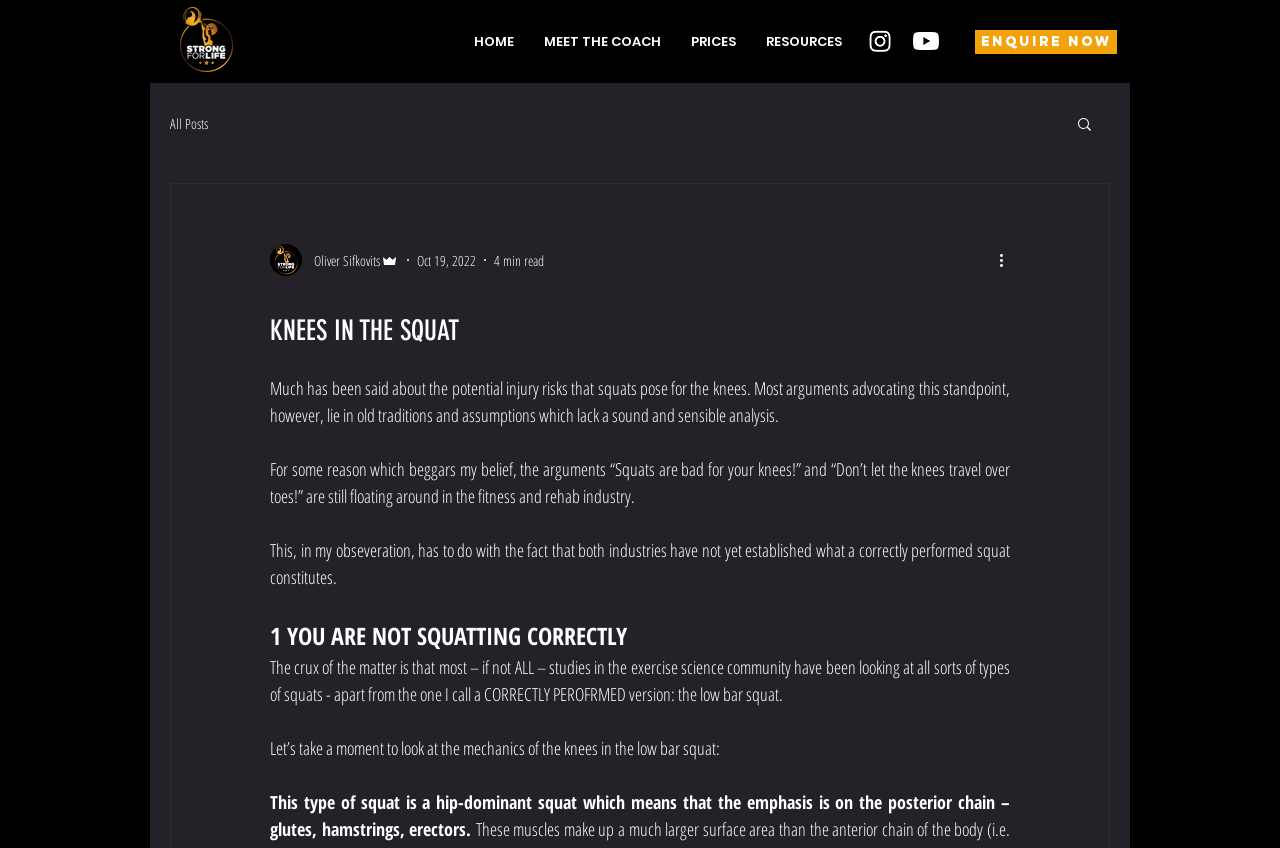Bounding box coordinates should be in the format (top-left x, top-left y, bottom-right x, bottom-right y) and all values should be floating point numbers between 0 and 1. Determine the bounding box coordinate for the UI element described as: ENQUIRE NOW

[0.762, 0.035, 0.873, 0.064]